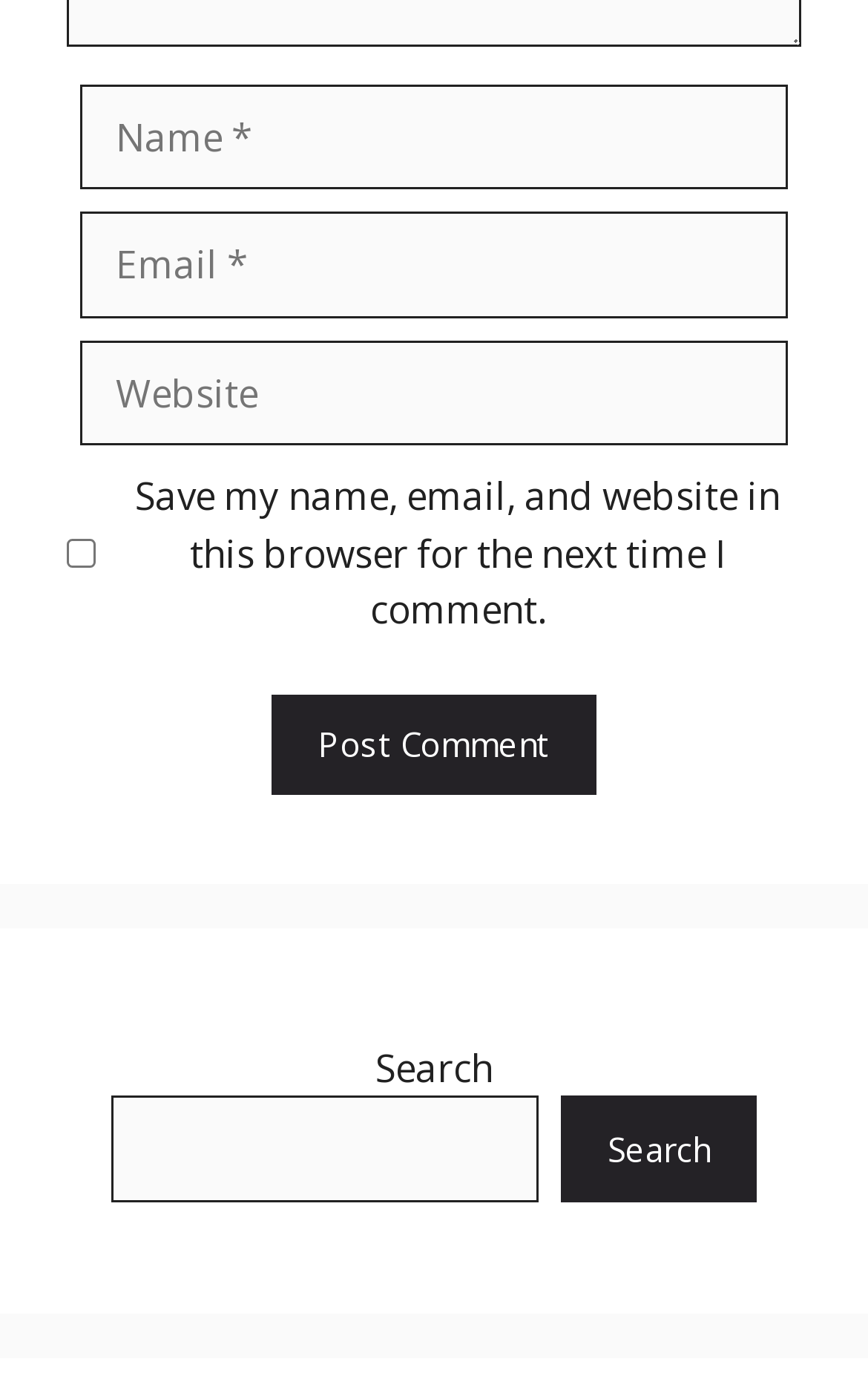Use one word or a short phrase to answer the question provided: 
What is the purpose of the button at the bottom?

Post Comment